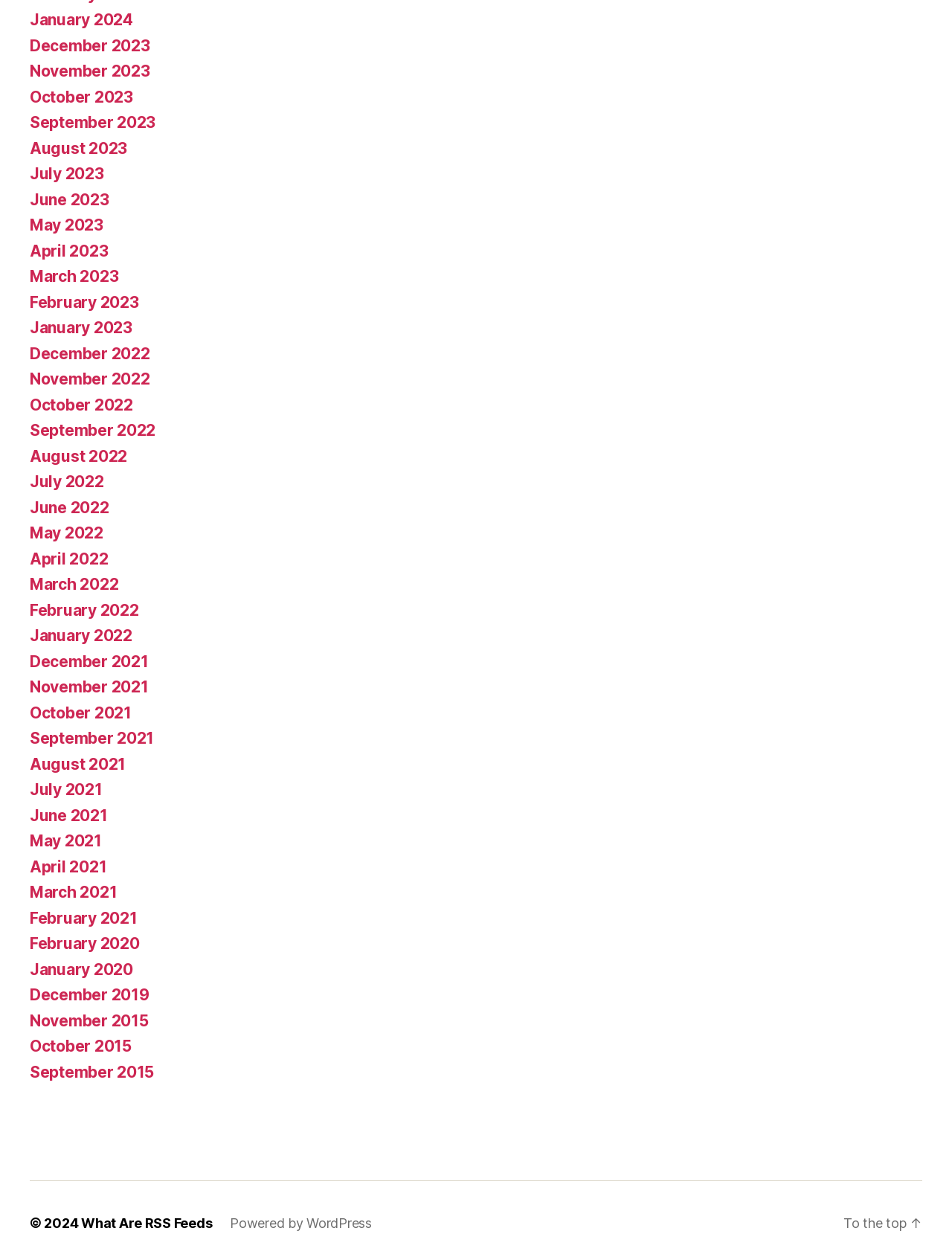Please identify the bounding box coordinates of the element I need to click to follow this instruction: "View December 2023".

[0.031, 0.029, 0.157, 0.044]